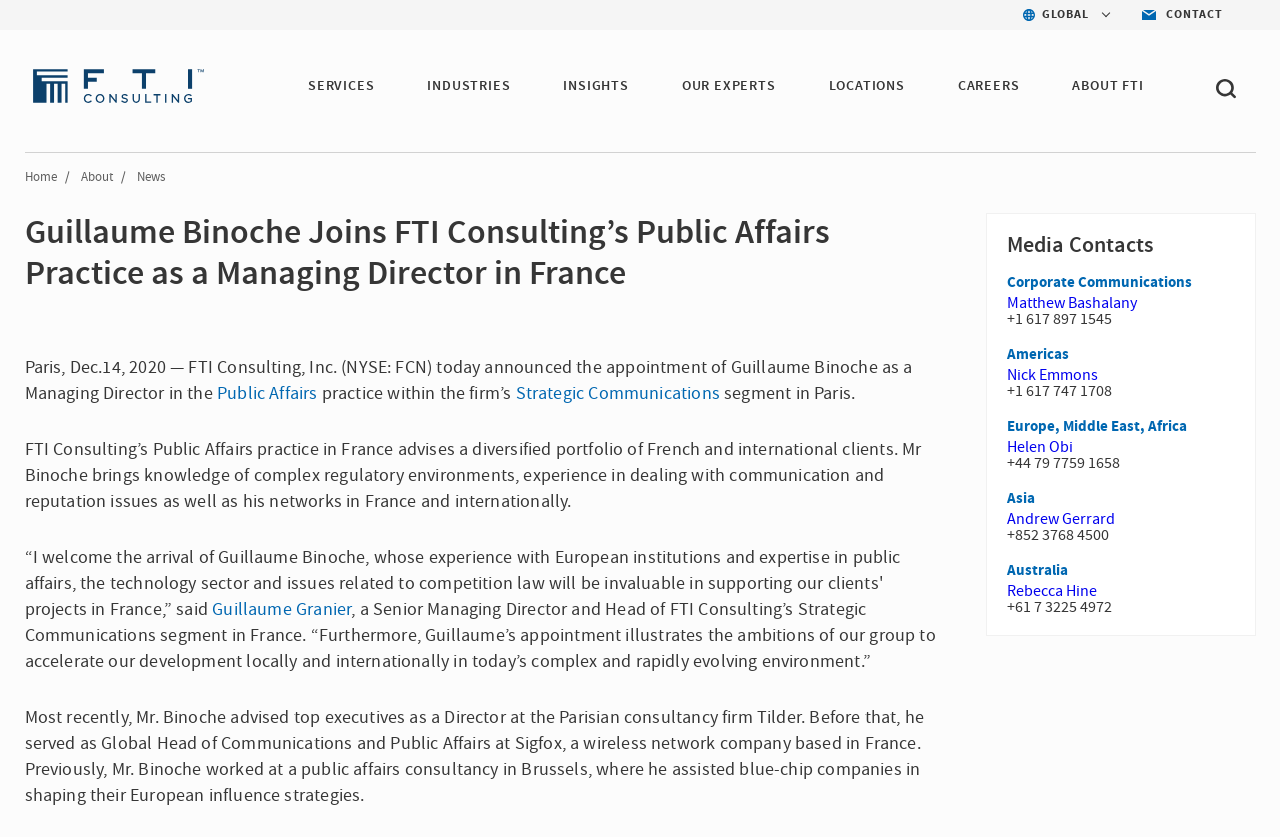What is Guillaume Binoche's new role?
Look at the webpage screenshot and answer the question with a detailed explanation.

I found this information by reading the main article on the webpage, which announces the appointment of Guillaume Binoche as a Managing Director in the Strategic Communications segment in Paris.